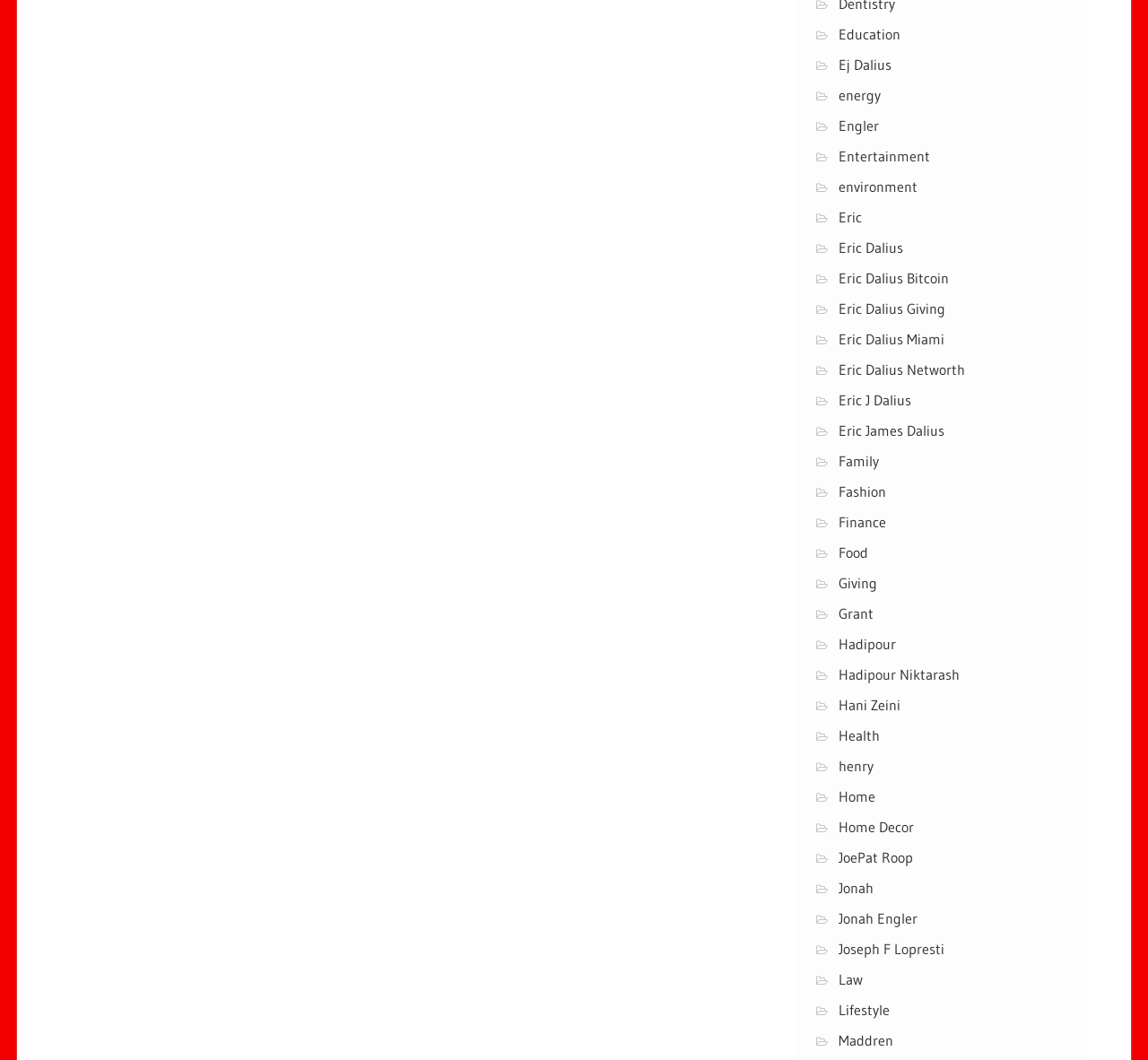Locate the bounding box coordinates of the area to click to fulfill this instruction: "Explore Health". The bounding box should be presented as four float numbers between 0 and 1, in the order [left, top, right, bottom].

[0.731, 0.685, 0.766, 0.702]